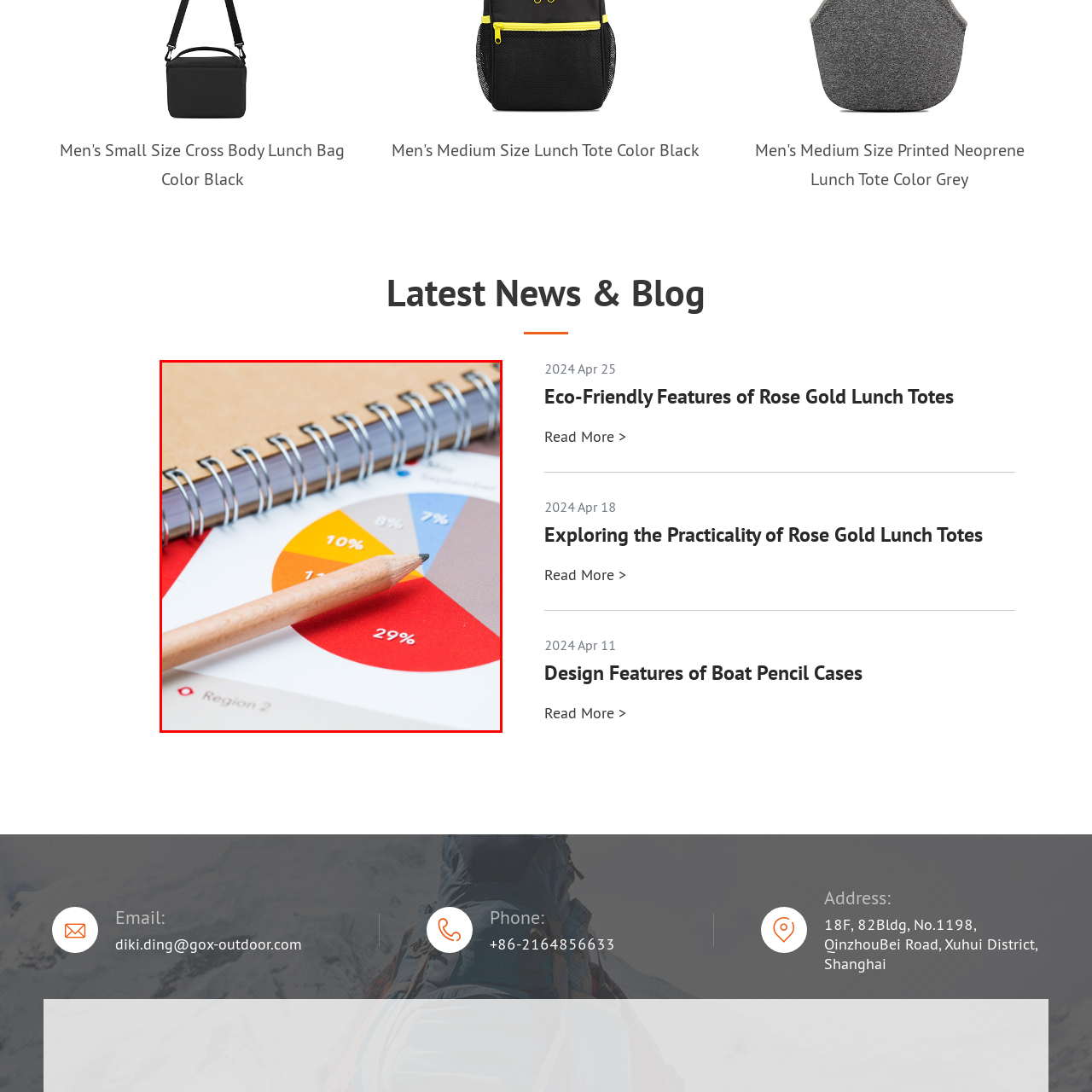Create an extensive caption describing the content of the image outlined in red.

The image features a close-up of a pie chart alongside a spiral-bound notebook. The pie chart is divided into segments, each visually represented in different colors, with labels indicating various percentages: 29%, 12%, 10%, 8%, and 7%. A wooden pencil, poised thoughtfully over the chart, hints at analysis or note-taking about the data presented. The background of the scene is soft and neutral, allowing the vibrant colors of the chart to stand out. This image suggests a context of planning or evaluation, possibly related to business or project management.